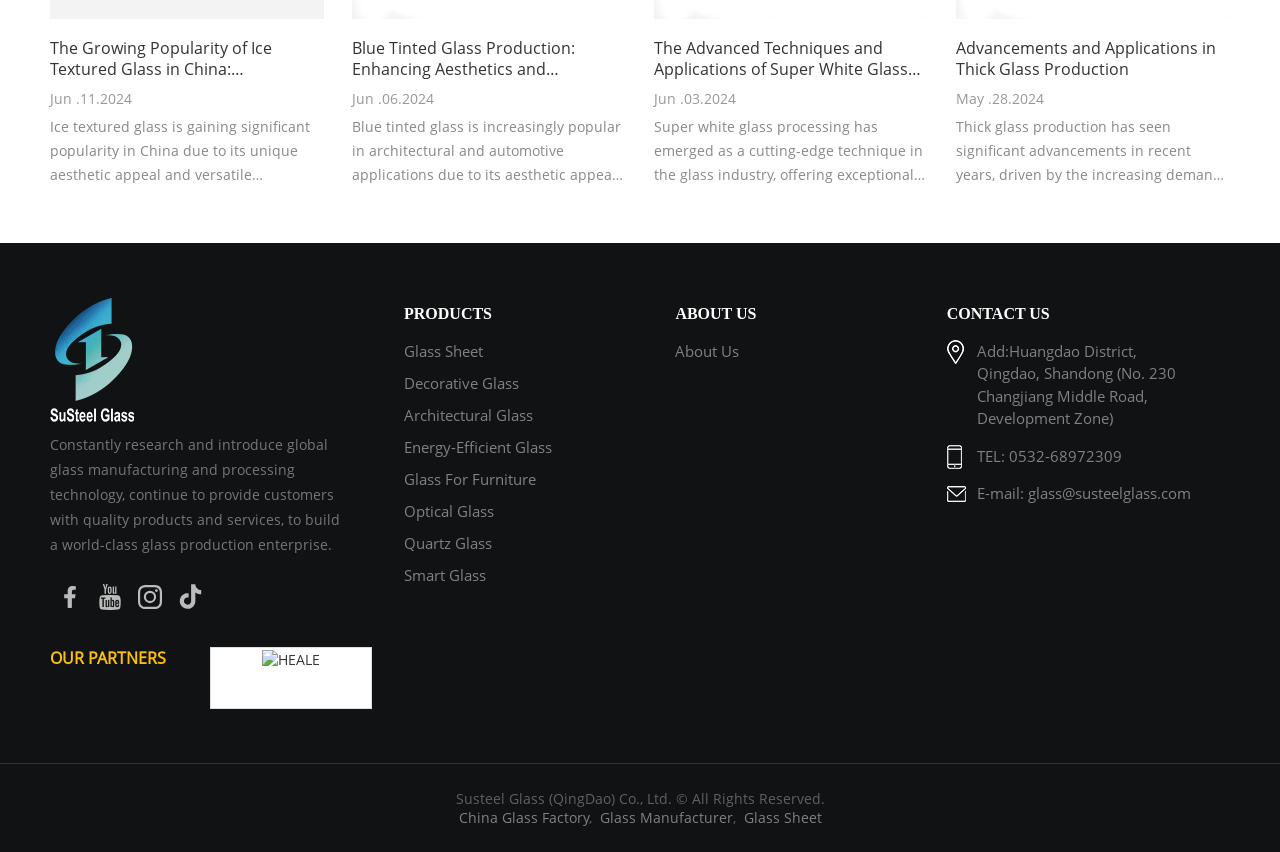Reply to the question with a single word or phrase:
What is the name of the company?

Susteel Glass (QingDao) Co., Ltd.